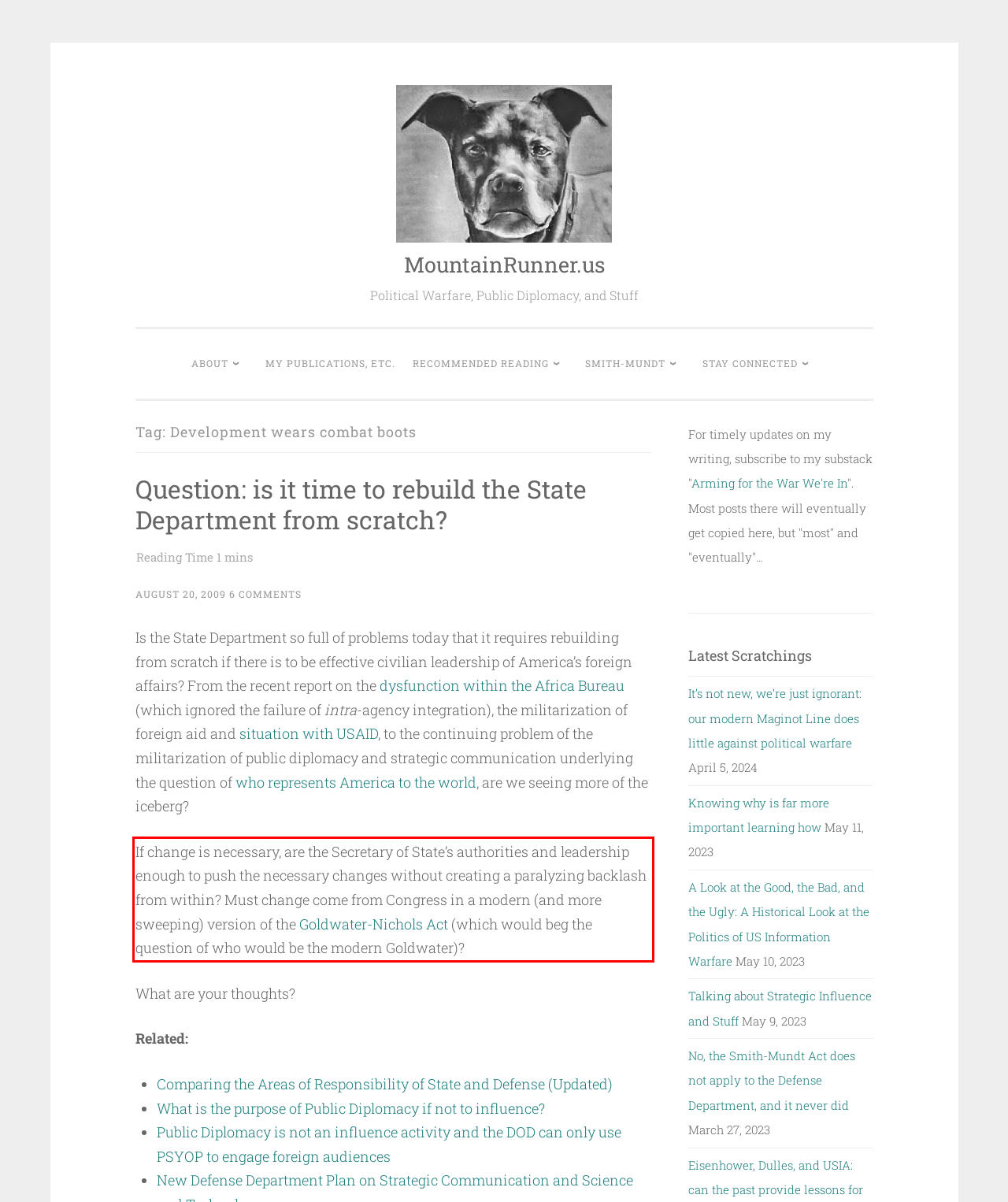Look at the screenshot of the webpage, locate the red rectangle bounding box, and generate the text content that it contains.

If change is necessary, are the Secretary of State’s authorities and leadership enough to push the necessary changes without creating a paralyzing backlash from within? Must change come from Congress in a modern (and more sweeping) version of the Goldwater-Nichols Act (which would beg the question of who would be the modern Goldwater)?